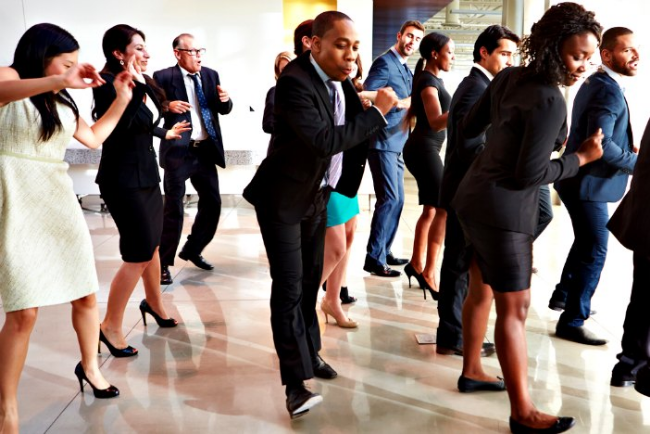What is the purpose of the dance event?
Refer to the image and respond with a one-word or short-phrase answer.

fostering camaraderie